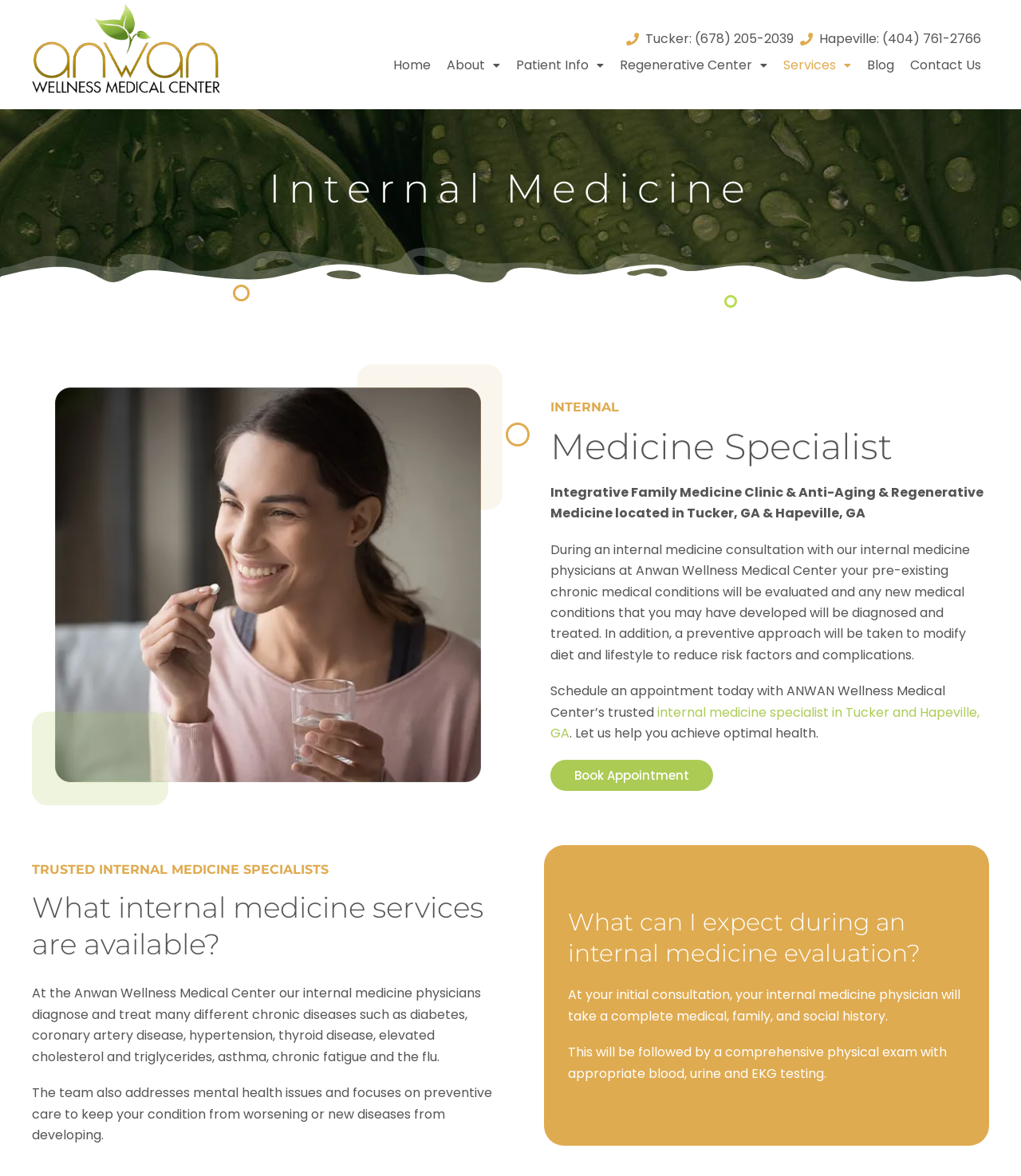Can you specify the bounding box coordinates of the area that needs to be clicked to fulfill the following instruction: "Read the blog"?

[0.841, 0.042, 0.884, 0.069]